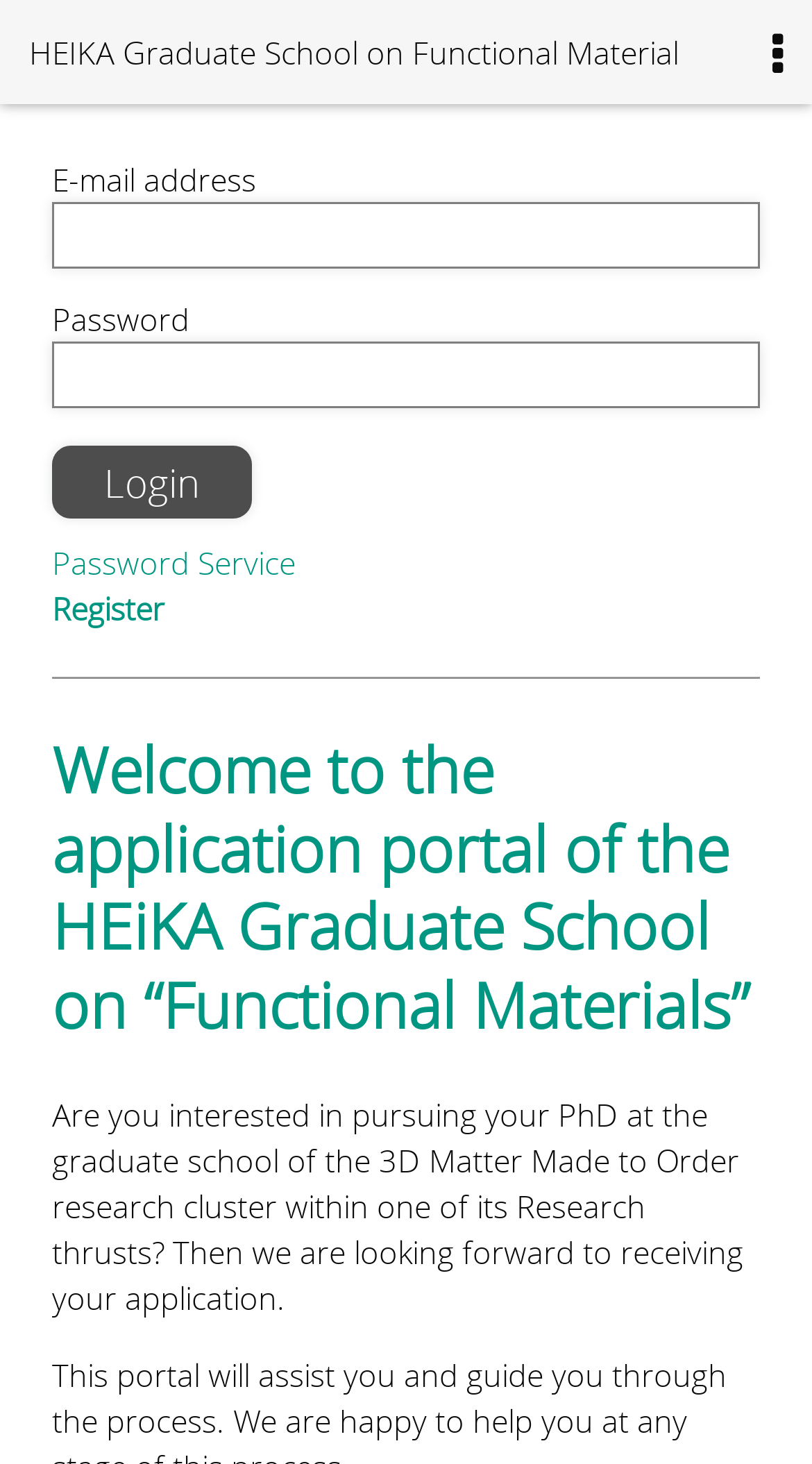Generate the title text from the webpage.

Welcome to the application portal of the HEiKA Graduate School on “Functional Materials”